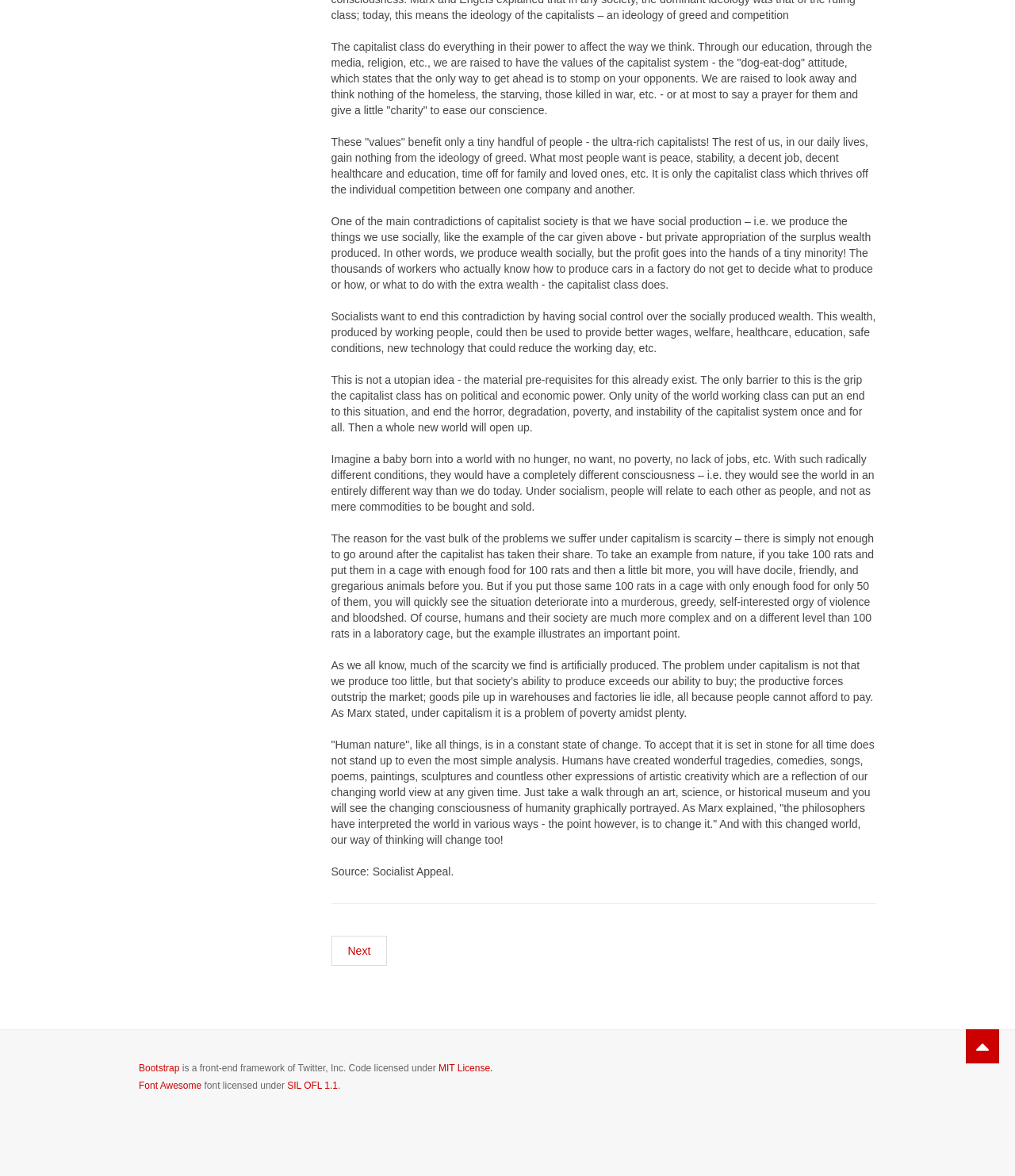What is the purpose of the separator element?
Please answer the question with as much detail and depth as you can.

The separator element is used to visually separate the main content from the links and other elements at the bottom of the webpage, creating a clear distinction between the different sections.